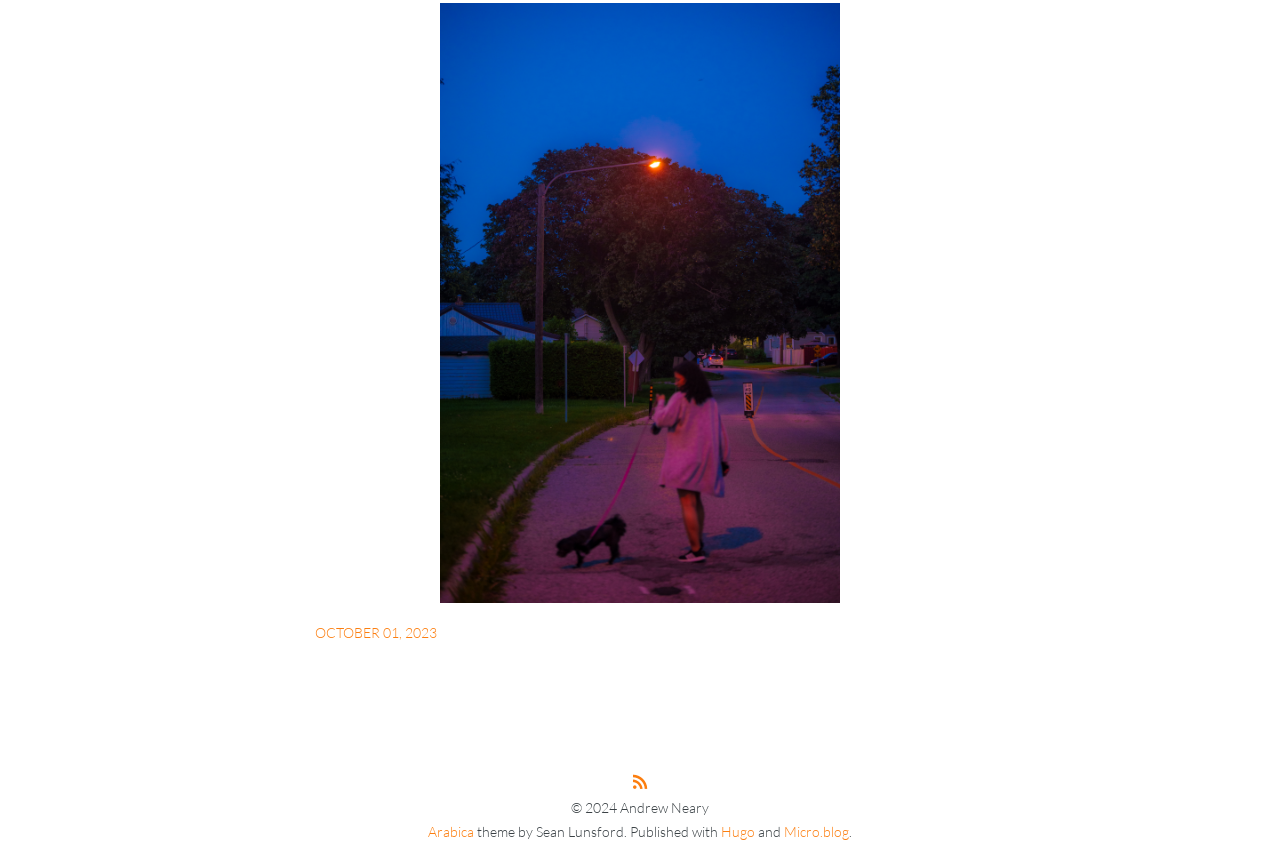Answer the question with a brief word or phrase:
What is the copyright year?

2024